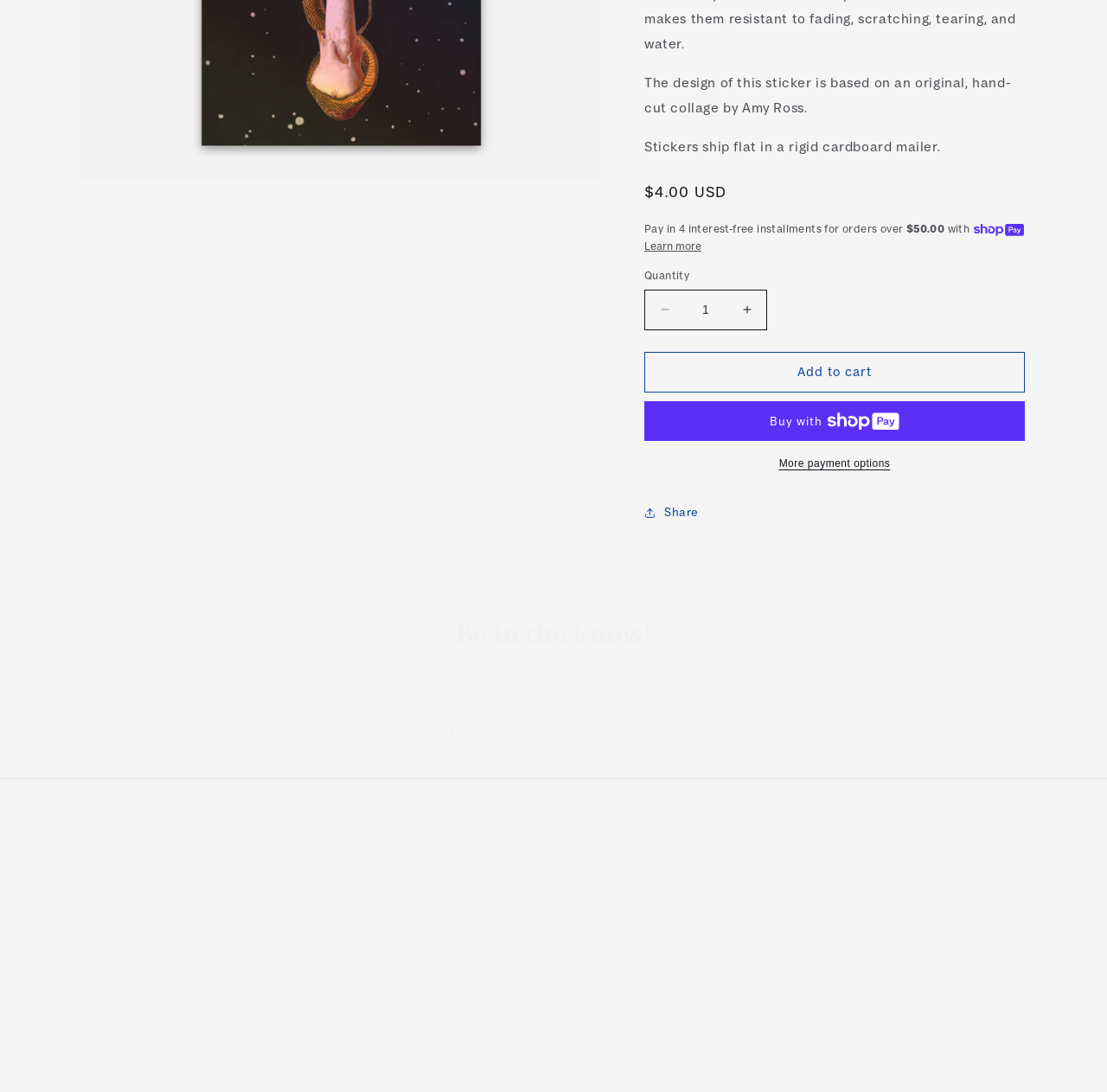Identify the bounding box of the HTML element described as: "Message me".

[0.07, 0.786, 0.137, 0.81]